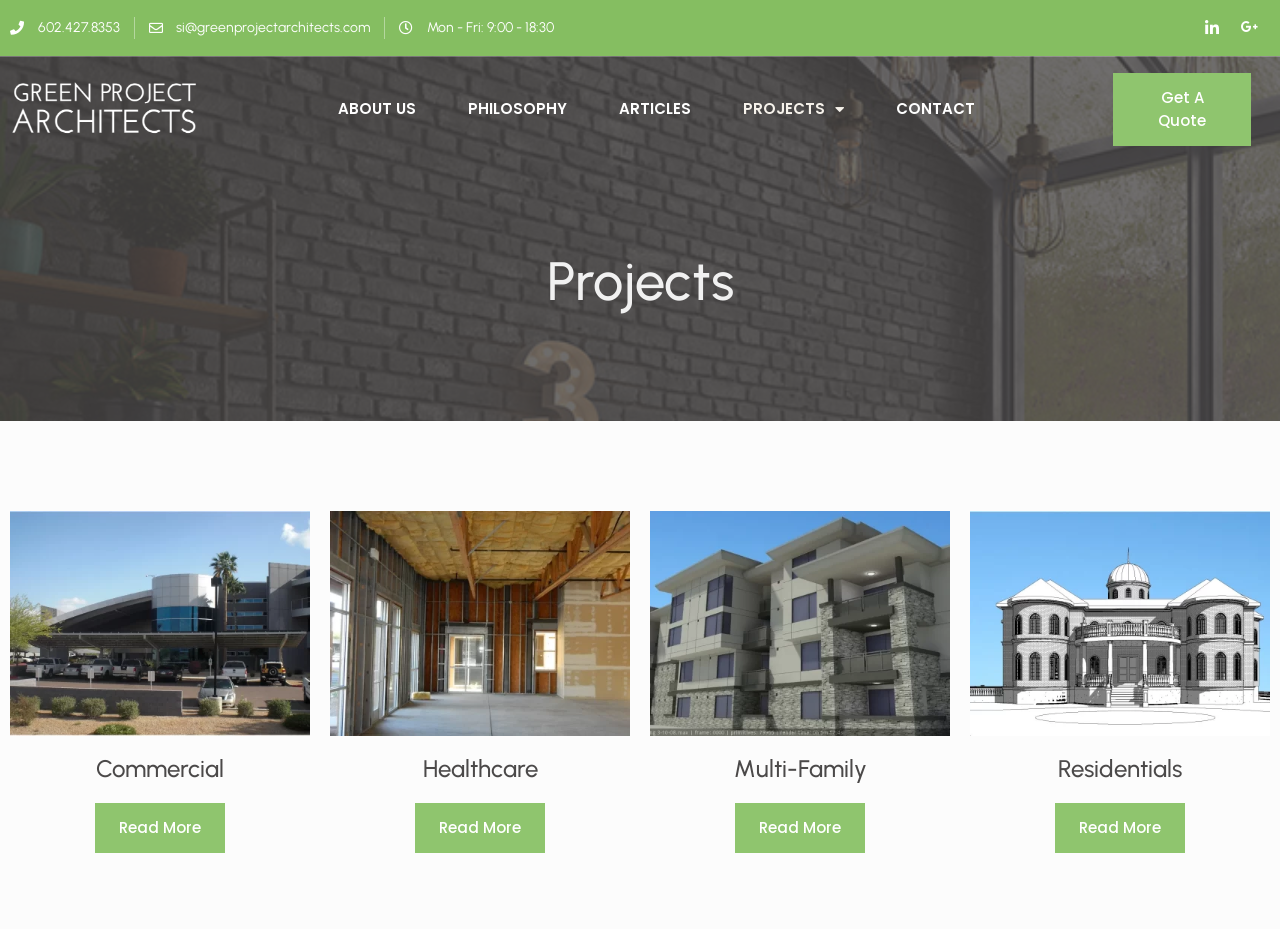What is the name of the social media platform with a link at the top right corner?
Use the image to answer the question with a single word or phrase.

LinkedIn